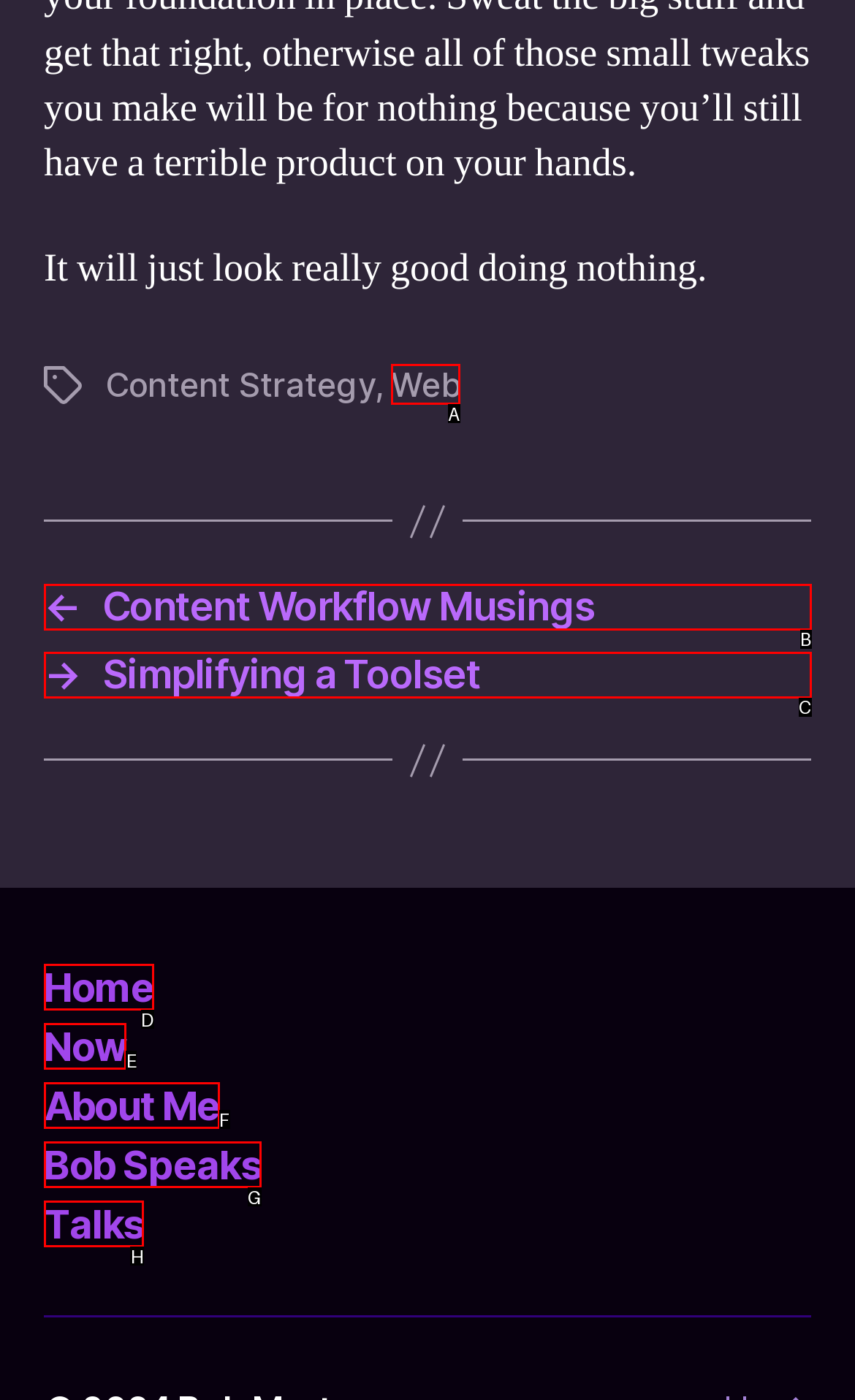Which UI element's letter should be clicked to achieve the task: go to UK Parliament
Provide the letter of the correct choice directly.

None